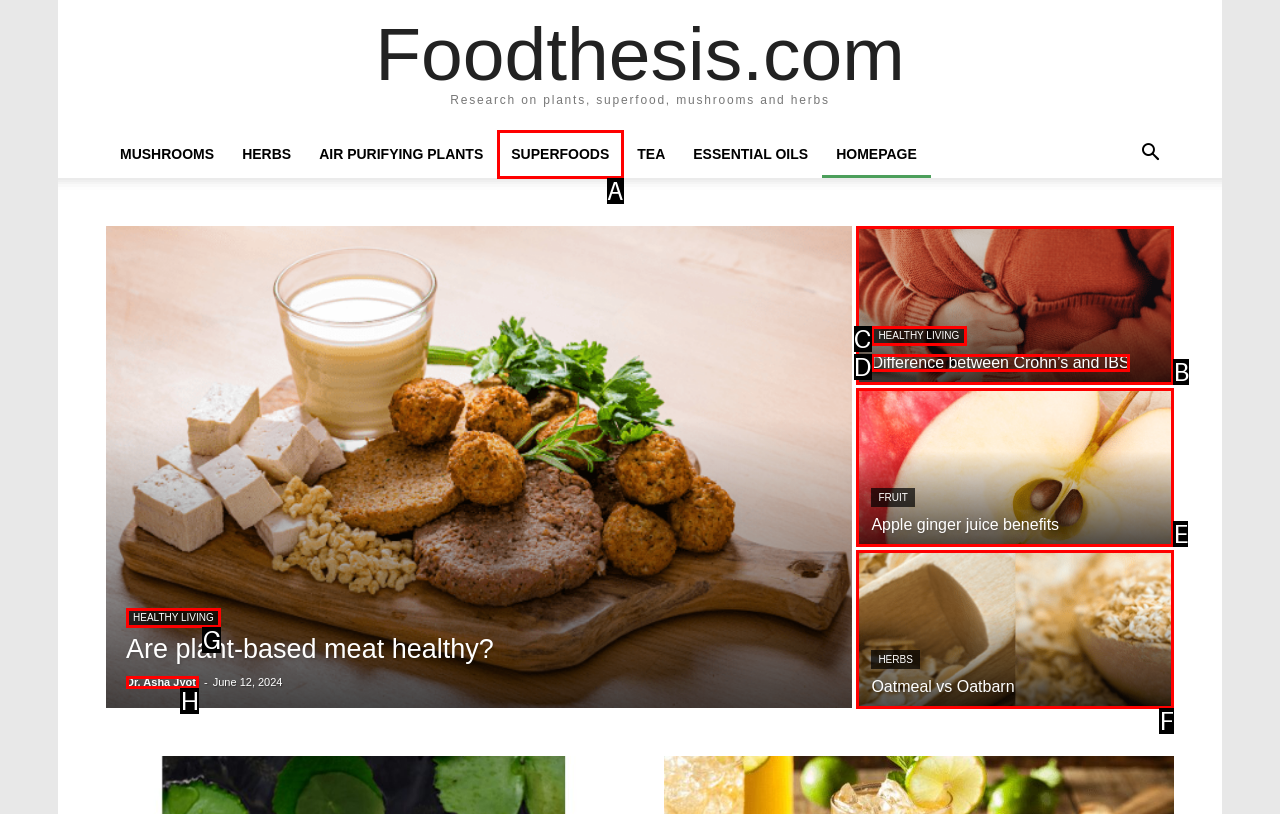Which UI element should you click on to achieve the following task: Check out apple ginger juice benefits? Provide the letter of the correct option.

E